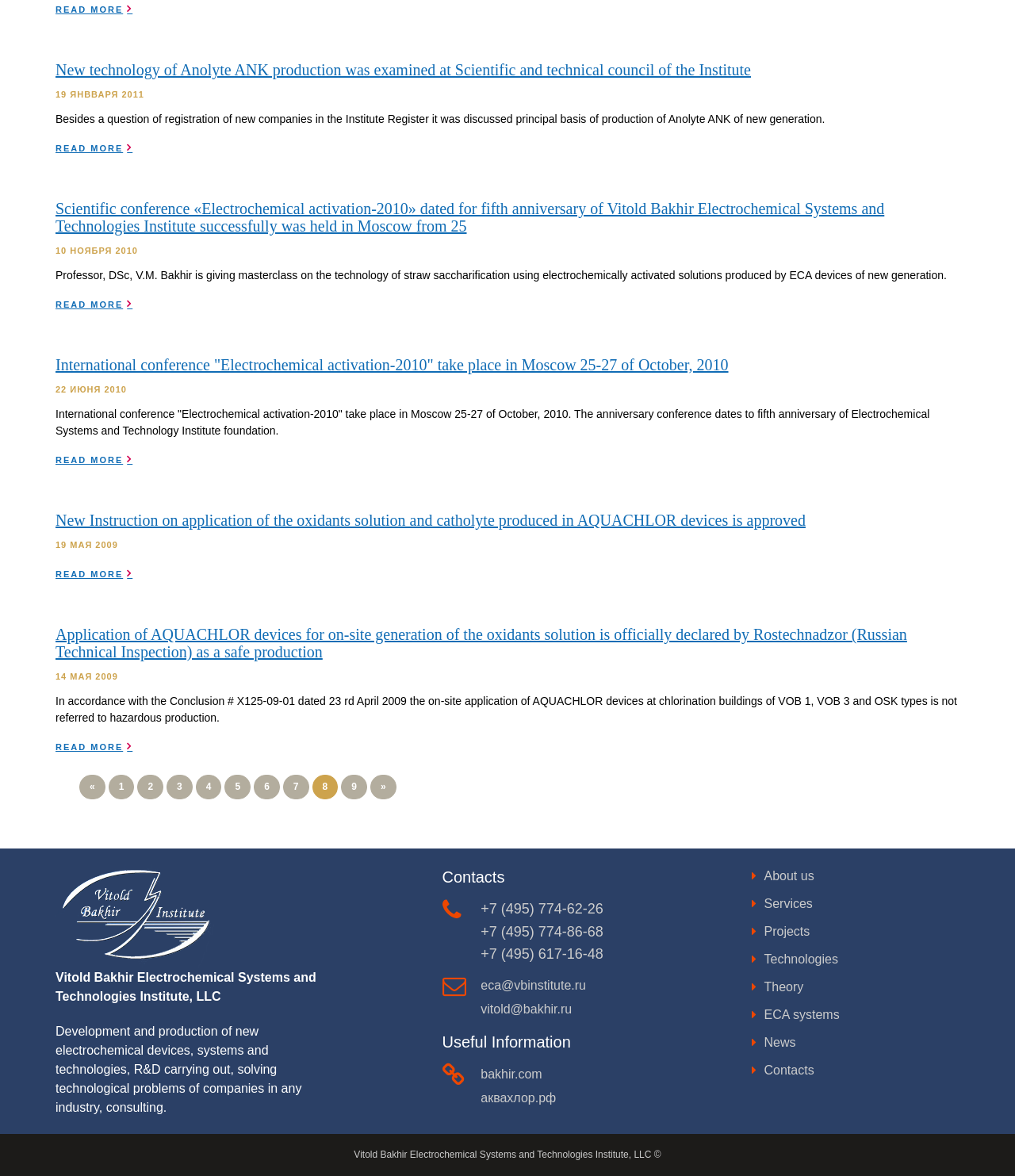Mark the bounding box of the element that matches the following description: "Read more".

[0.055, 0.122, 0.131, 0.13]